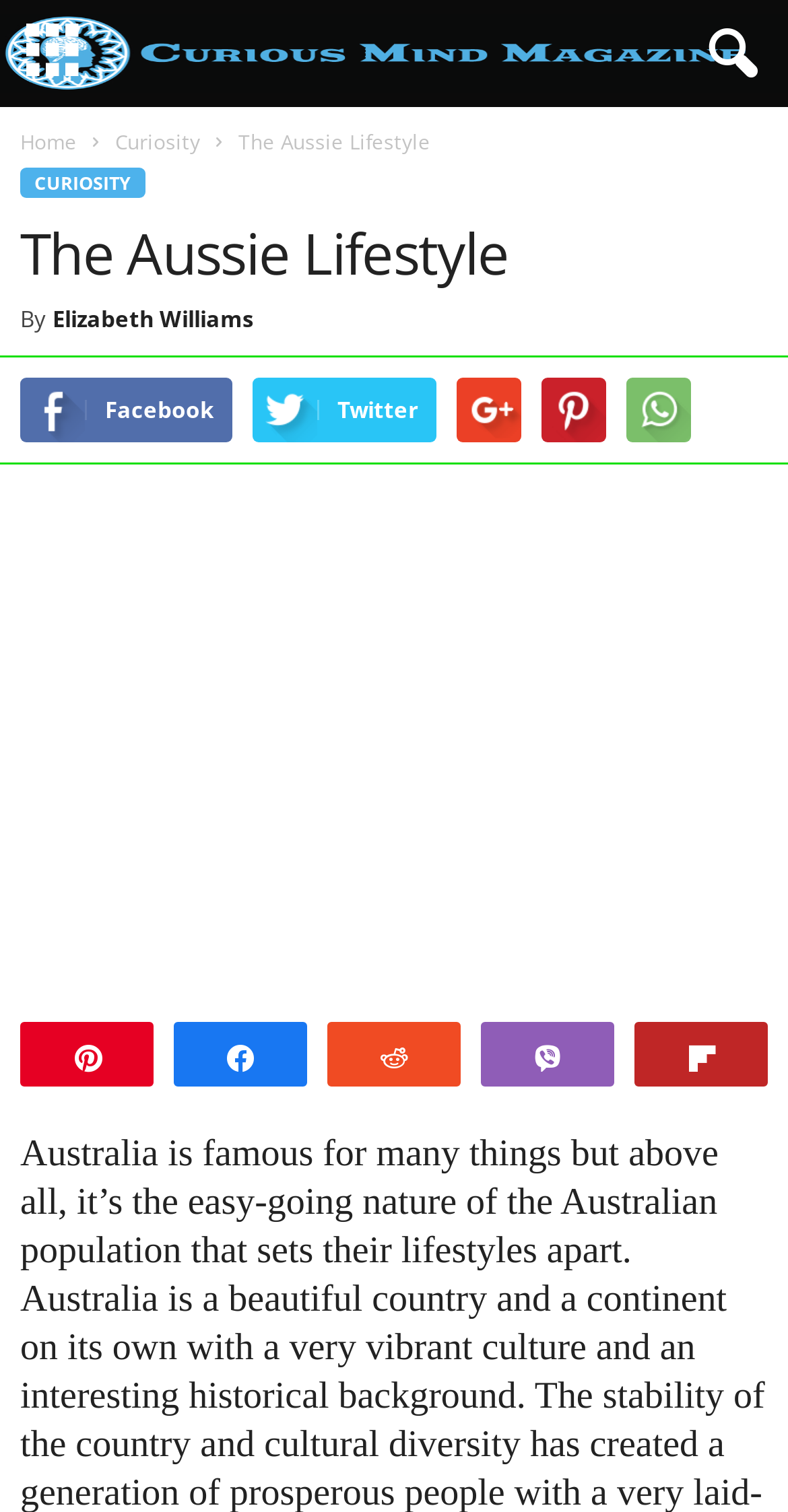Locate the coordinates of the bounding box for the clickable region that fulfills this instruction: "Pin the article".

[0.164, 0.688, 0.216, 0.709]